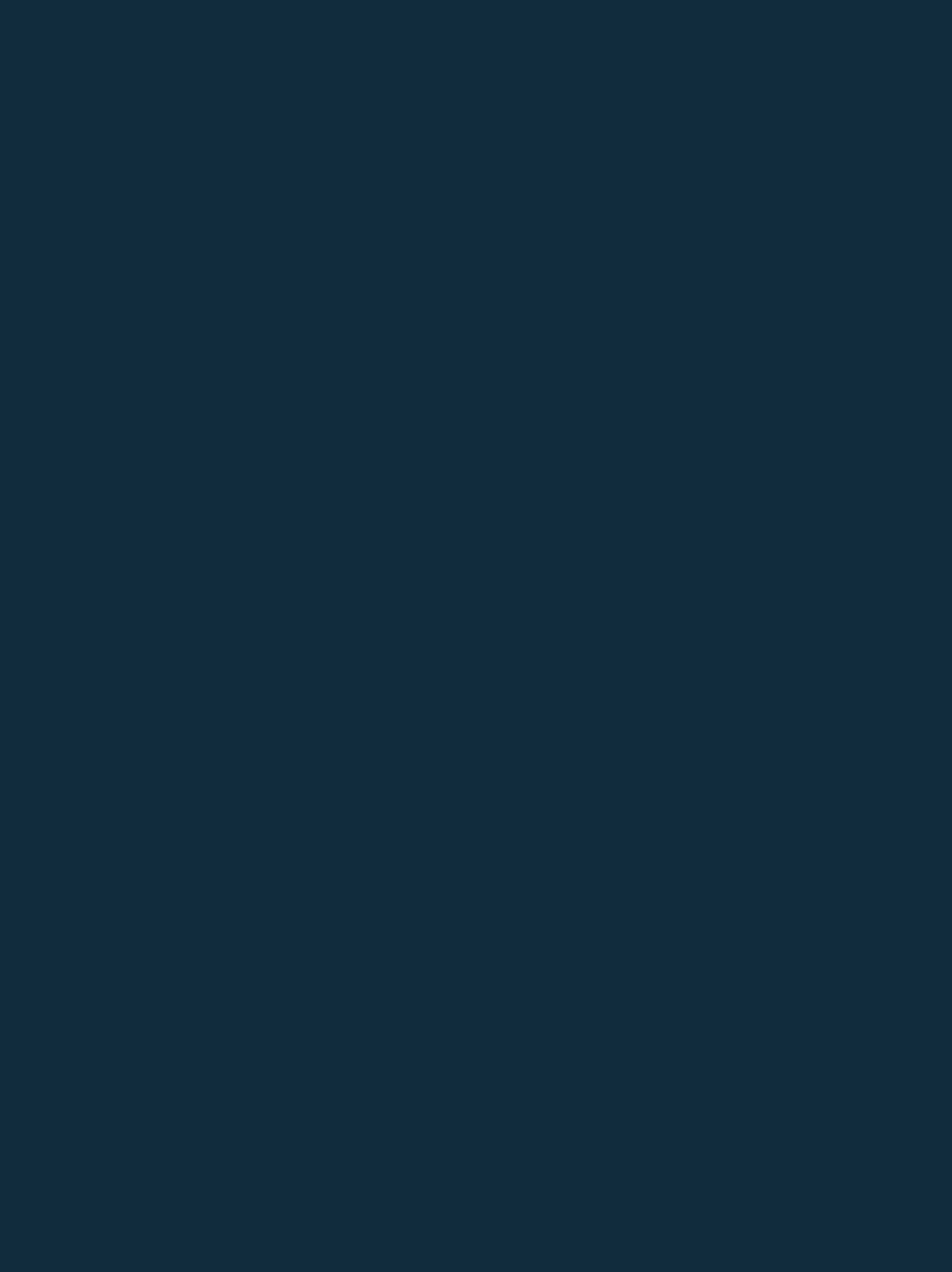Pinpoint the bounding box coordinates of the clickable element to carry out the following instruction: "Click on the article about Animal rights protestors pasting Wallace and Gromit over King Charles portrait."

[0.042, 0.065, 0.252, 0.1]